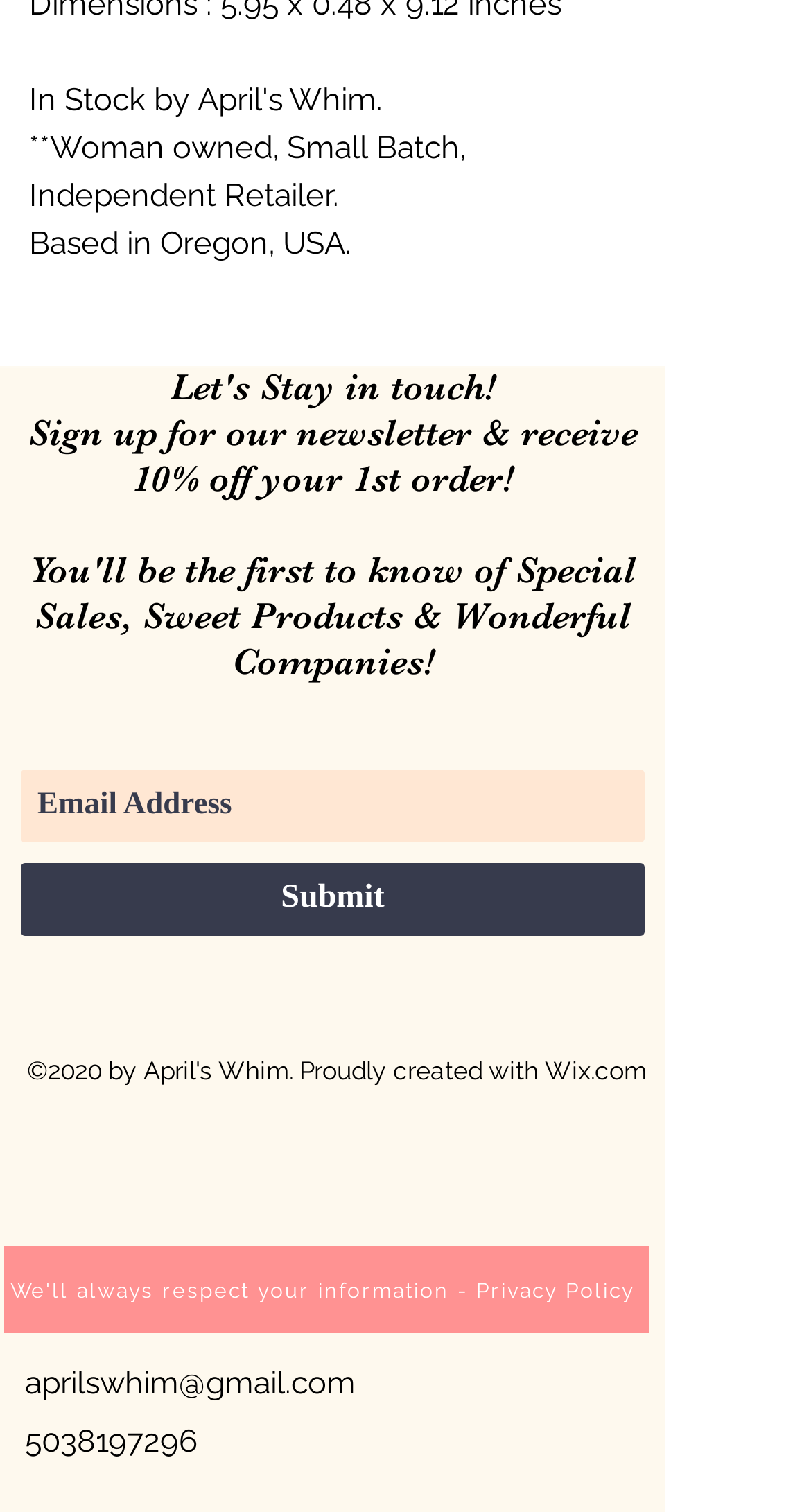Please find the bounding box for the following UI element description. Provide the coordinates in (top-left x, top-left y, bottom-right x, bottom-right y) format, with values between 0 and 1: aria-label="Email Address" name="email" placeholder="Email Address"

[0.026, 0.509, 0.795, 0.557]